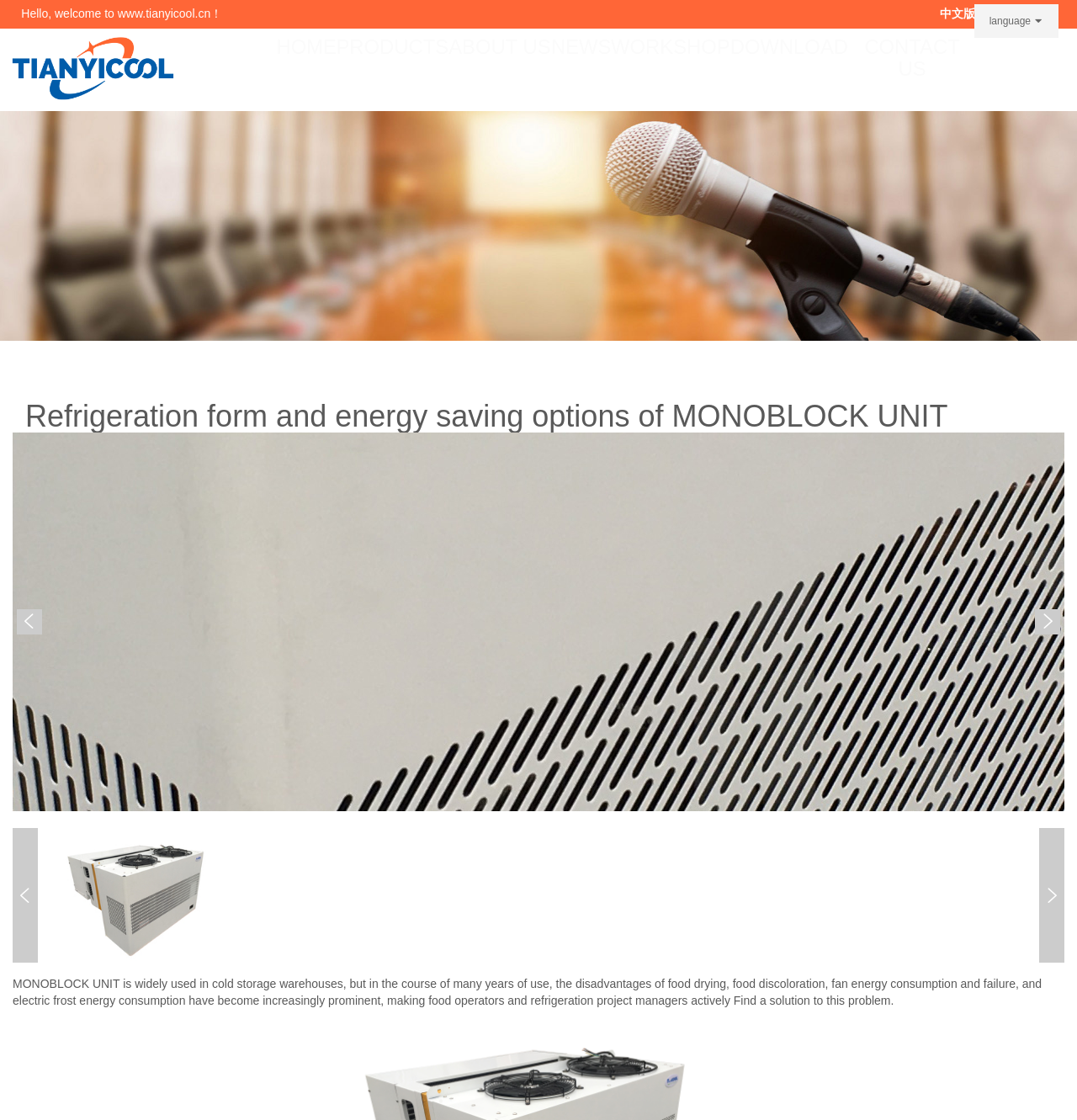What is the company name?
Refer to the image and answer the question using a single word or phrase.

TianyiCOOL